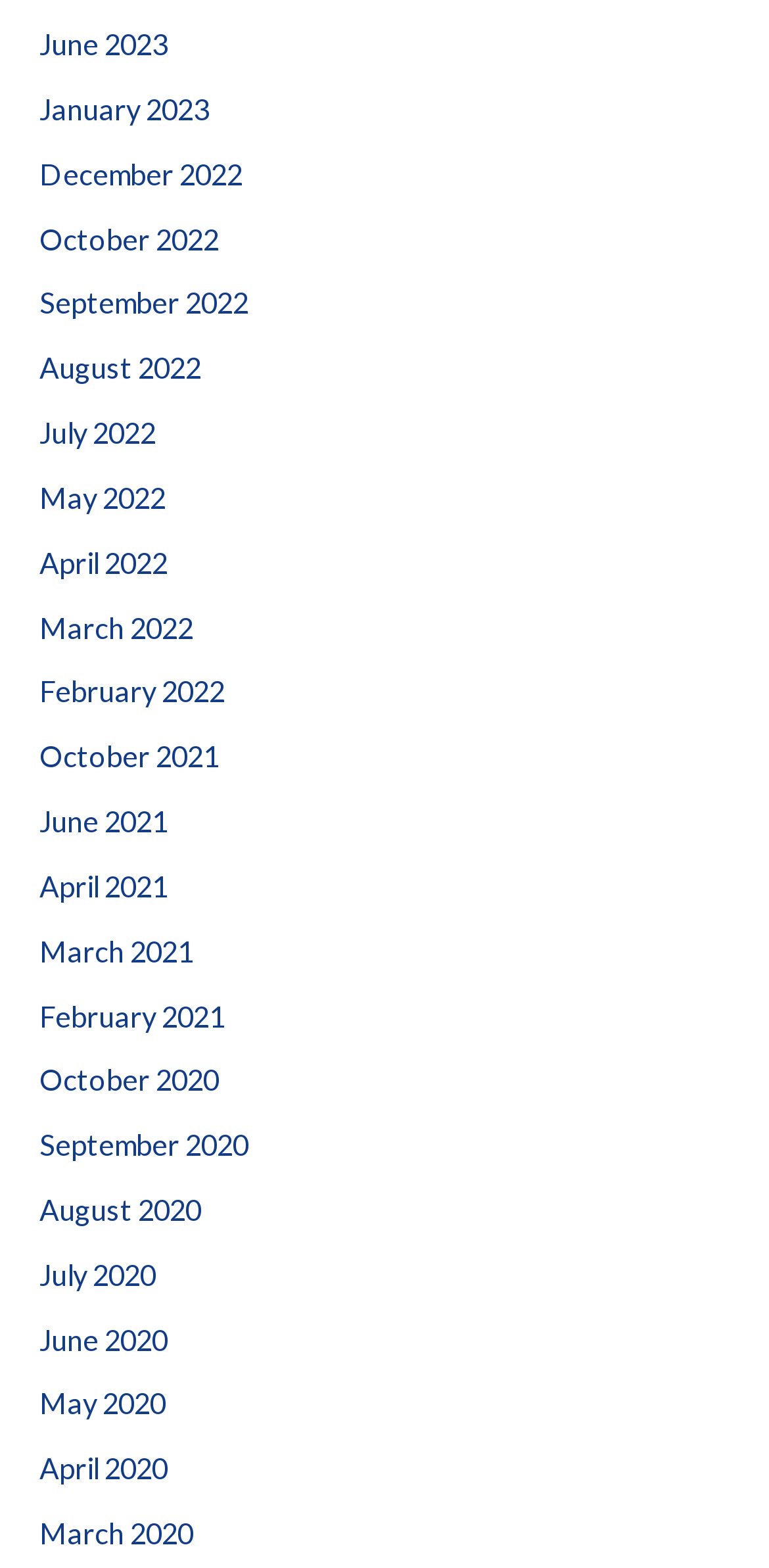What is the earliest year listed?
Use the image to answer the question with a single word or phrase.

2020